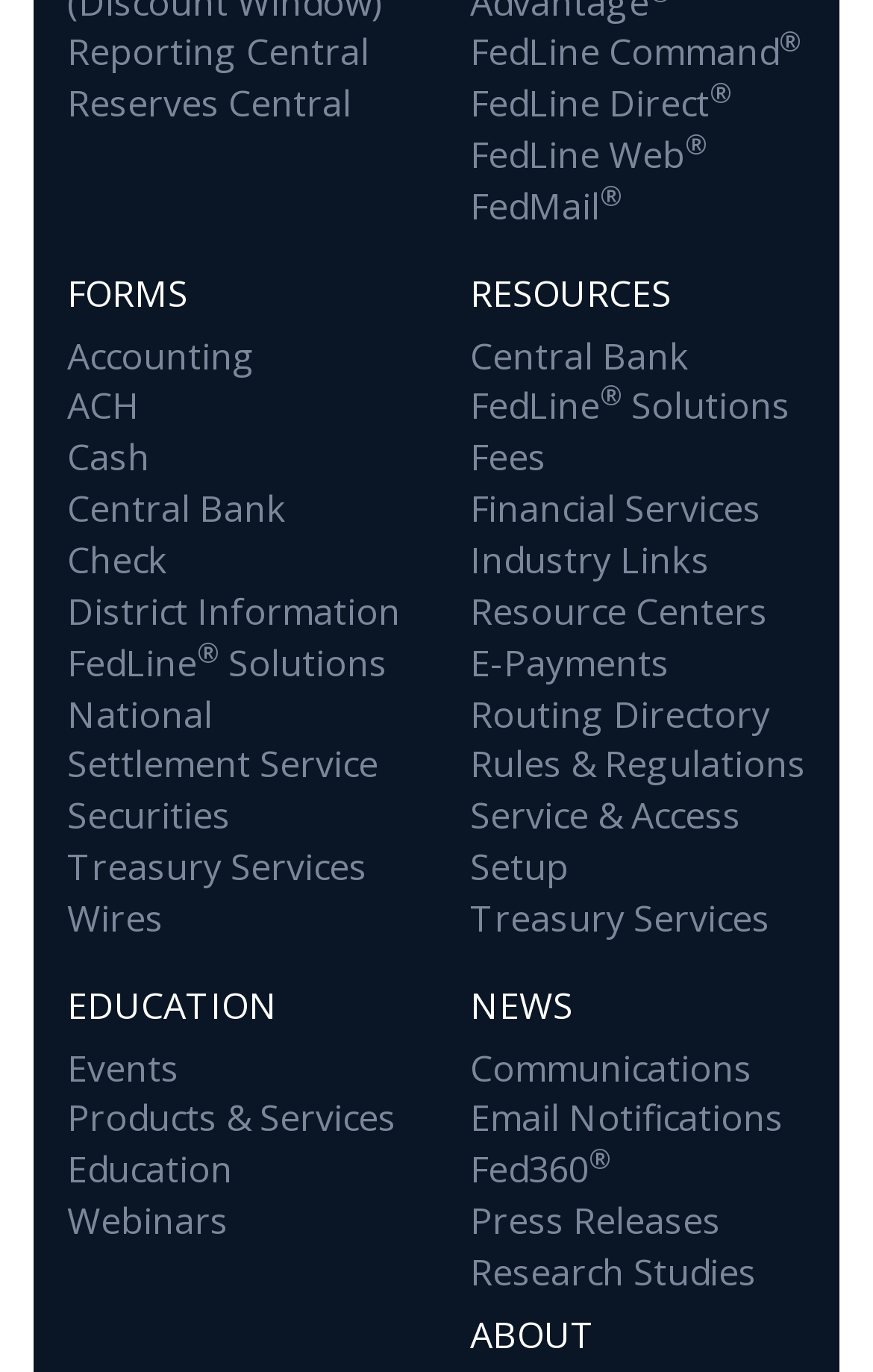Please identify the bounding box coordinates of the element I need to click to follow this instruction: "Learn about ACH".

[0.077, 0.278, 0.159, 0.314]